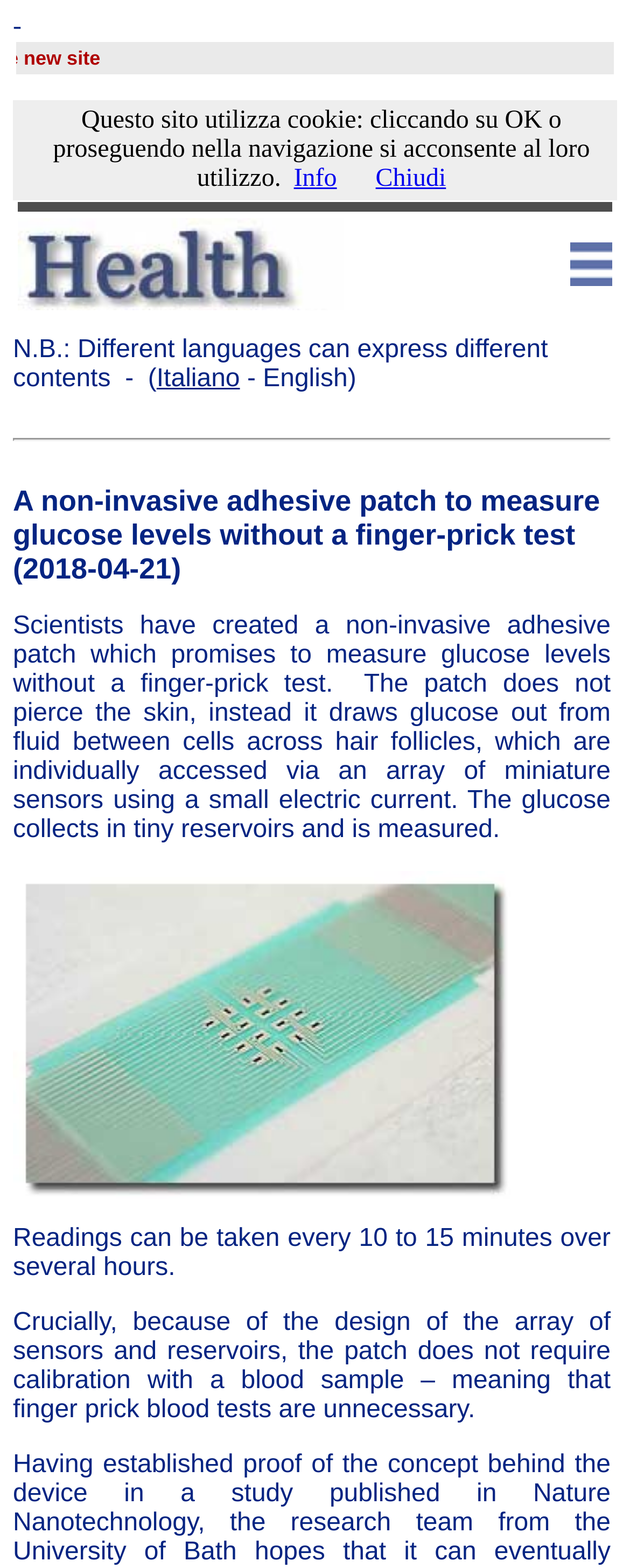Give the bounding box coordinates for the element described by: "Italiano".

[0.249, 0.233, 0.381, 0.25]